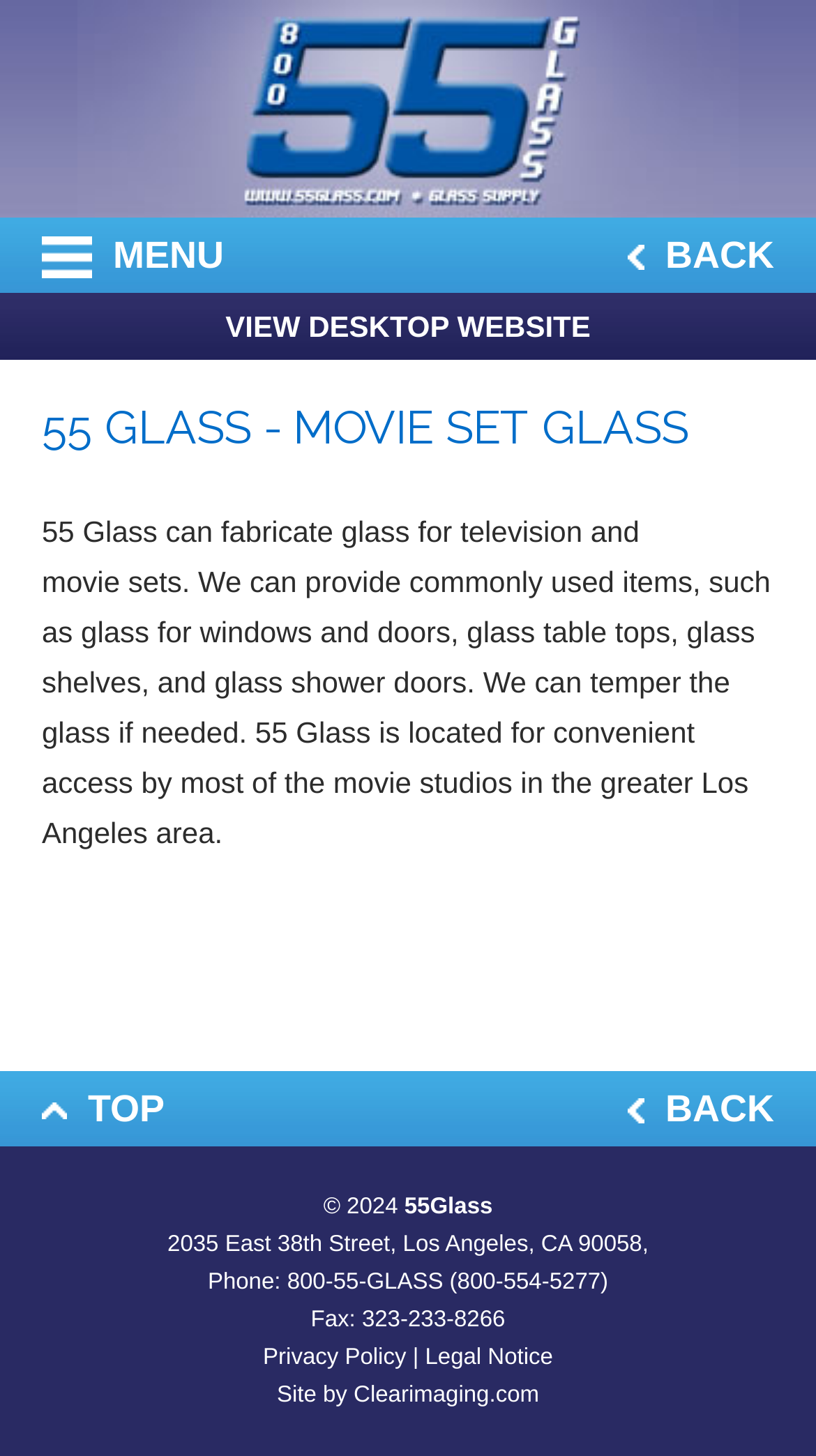Please determine the bounding box coordinates of the element to click in order to execute the following instruction: "Click the 'Show Menu' button". The coordinates should be four float numbers between 0 and 1, specified as [left, top, right, bottom].

[0.051, 0.163, 0.113, 0.191]